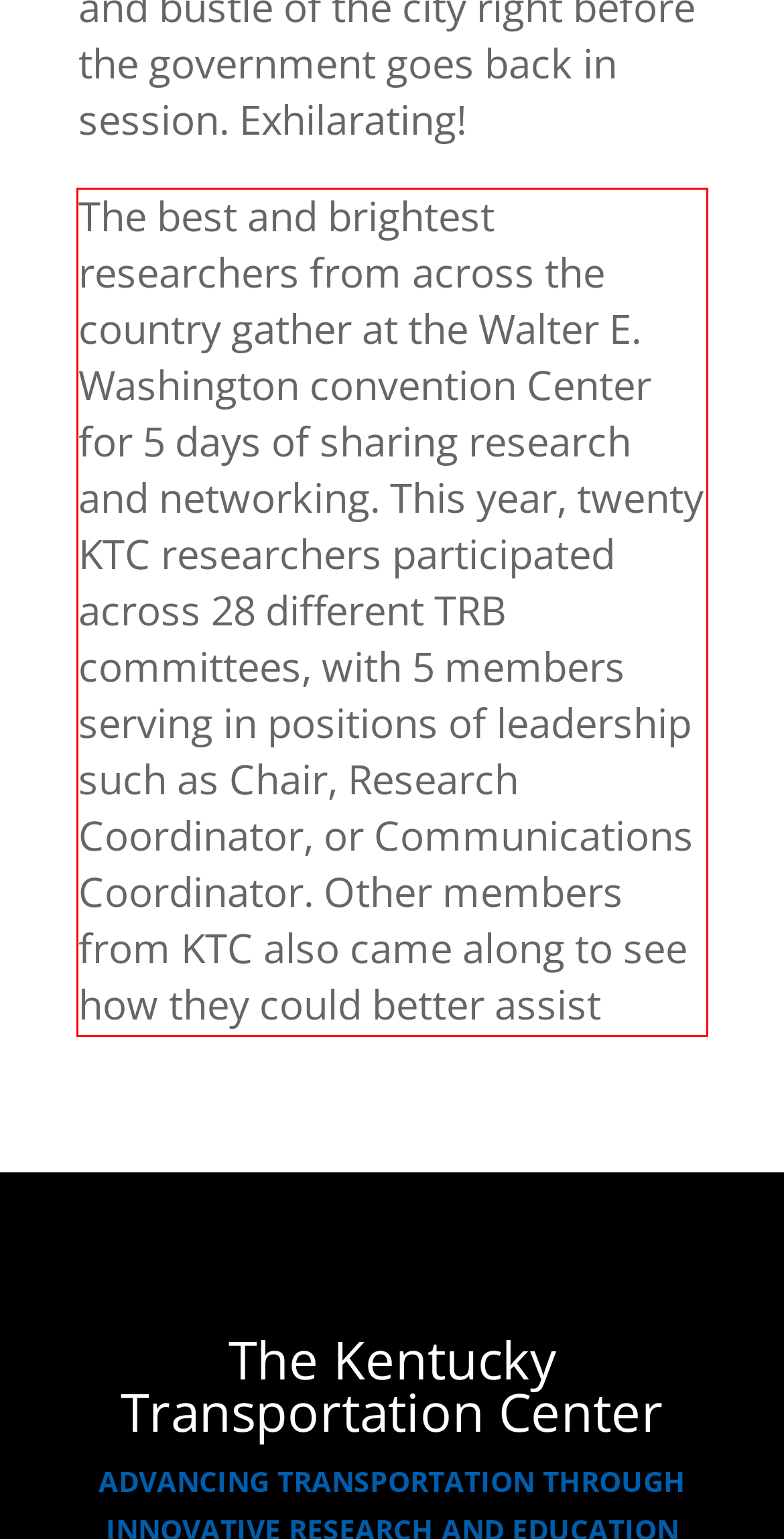Perform OCR on the text inside the red-bordered box in the provided screenshot and output the content.

The best and brightest researchers from across the country gather at the Walter E. Washington convention Center for 5 days of sharing research and networking. This year, twenty KTC researchers participated across 28 different TRB committees, with 5 members serving in positions of leadership such as Chair, Research Coordinator, or Communications Coordinator. Other members from KTC also came along to see how they could better assist